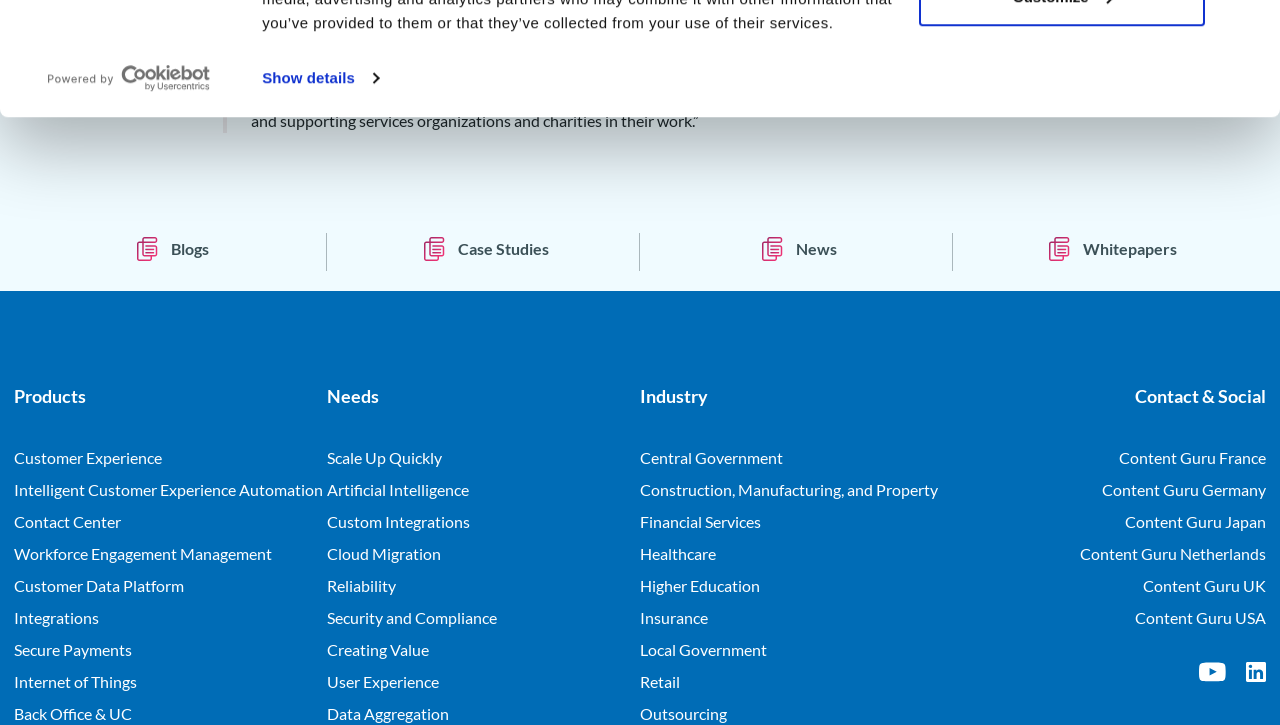Using the provided element description: "Construction, Manufacturing, and Property", determine the bounding box coordinates of the corresponding UI element in the screenshot.

[0.5, 0.659, 0.733, 0.692]